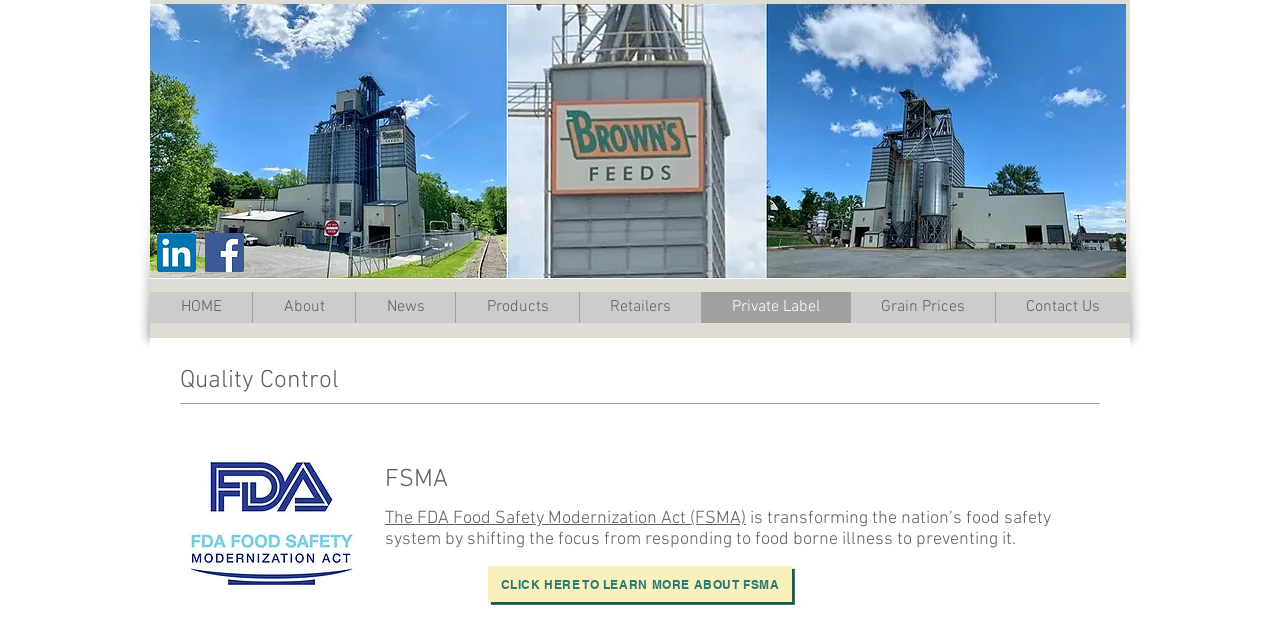Point out the bounding box coordinates of the section to click in order to follow this instruction: "Click the Contact Us link".

[0.777, 0.455, 0.883, 0.503]